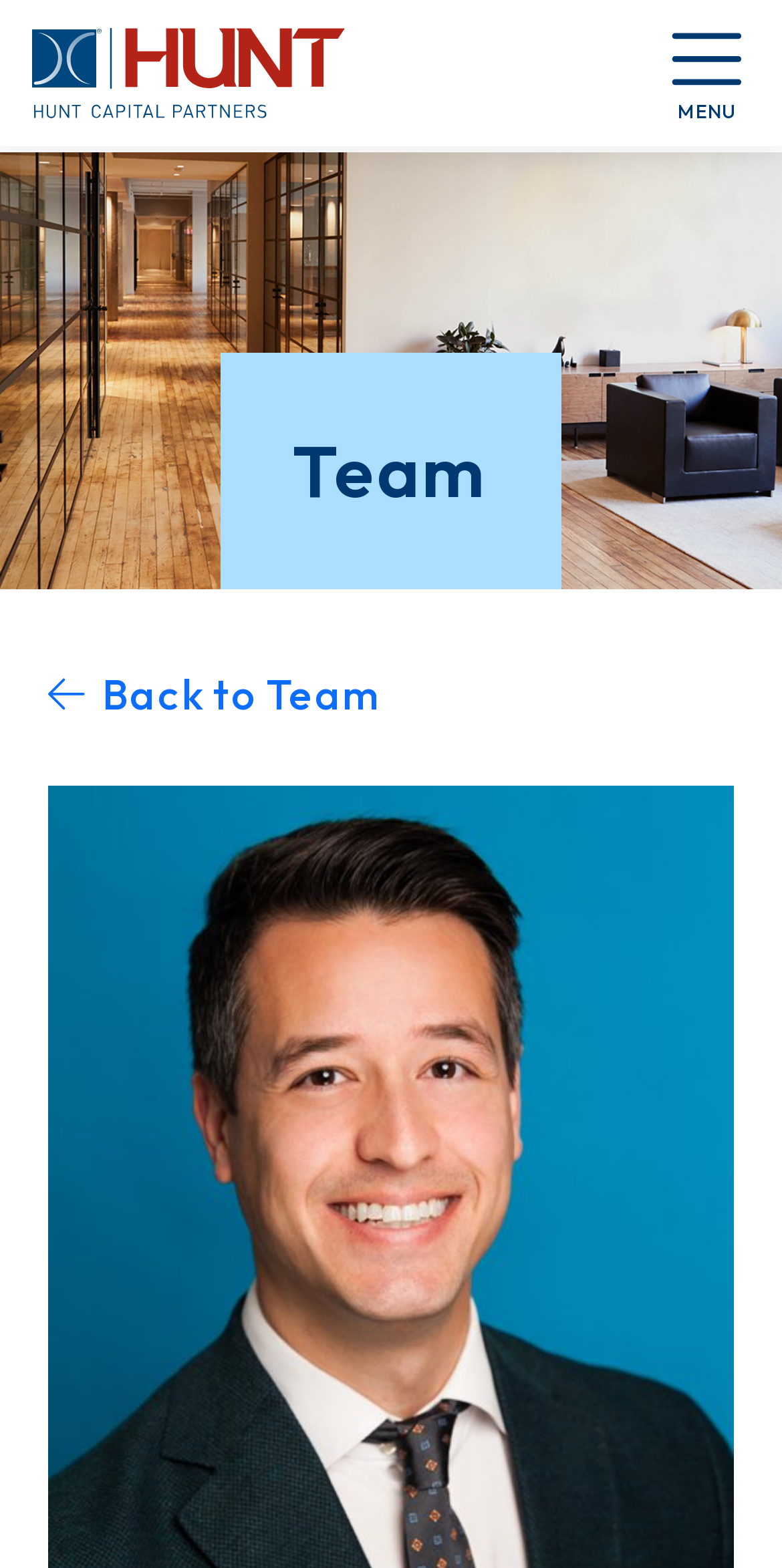Explain in detail what you observe on this webpage.

The webpage is about Hunt Capital Partners, a company that has syndicated over $3.3 billion in tax credits for developers and investors. At the top of the page, there is a navigation bar with the company's name, "Hunt Capital Partners", which is also an image. To the right of the company name is a "MENU" button. 

Below the navigation bar, there is a prominent heading that reads "Team". This heading is centered on the page. Above the "Team" heading, there is a link that says "Back to Team" with an arrow icon, which is positioned towards the top-left of the page.